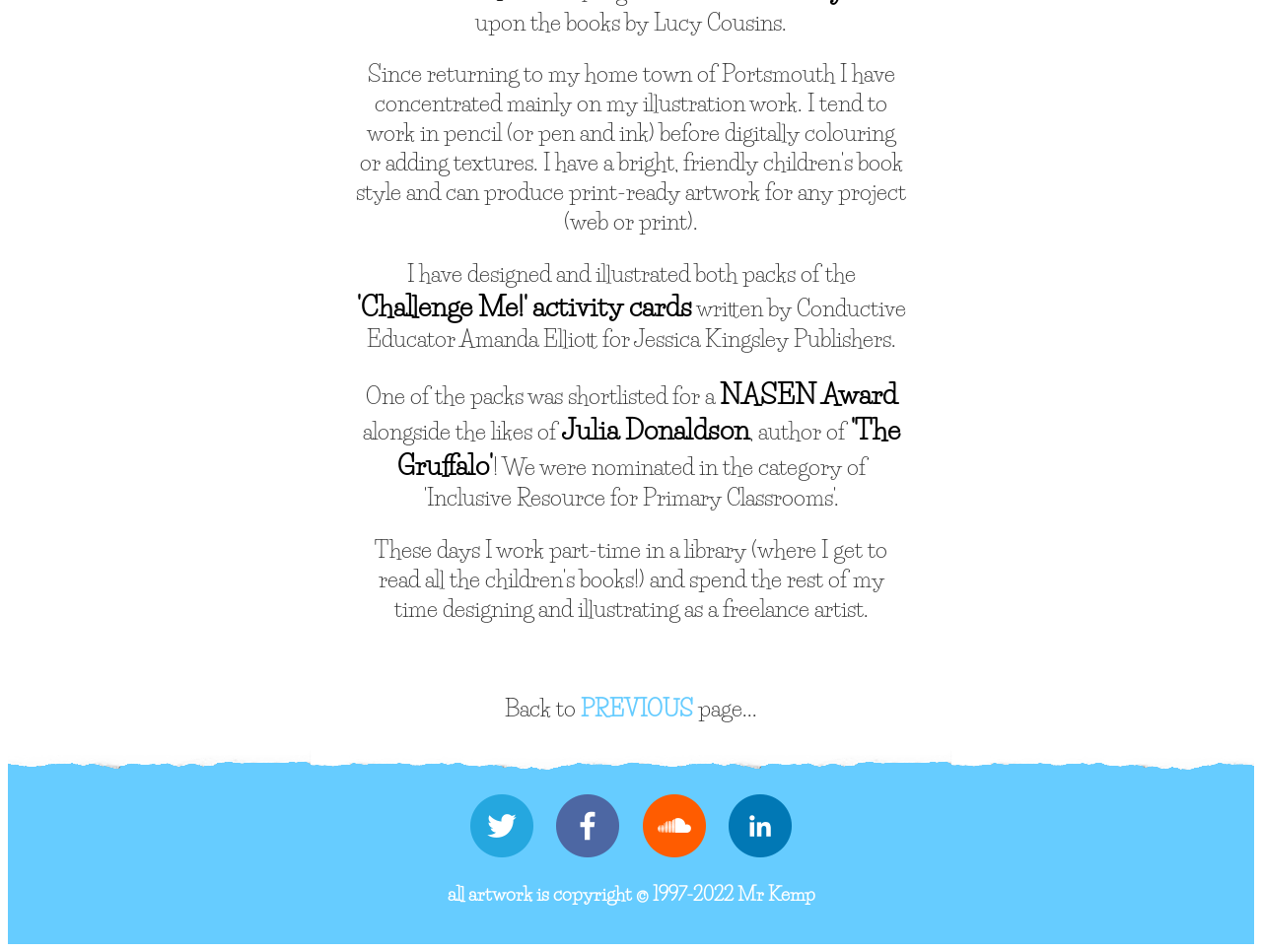Based on the visual content of the image, answer the question thoroughly: What is the copyright year range?

The answer can be found in the StaticText element with the text 'all artwork is copyright © 1997-2022 Mr Kemp'. This indicates that the copyright year range is from 1997 to 2022.